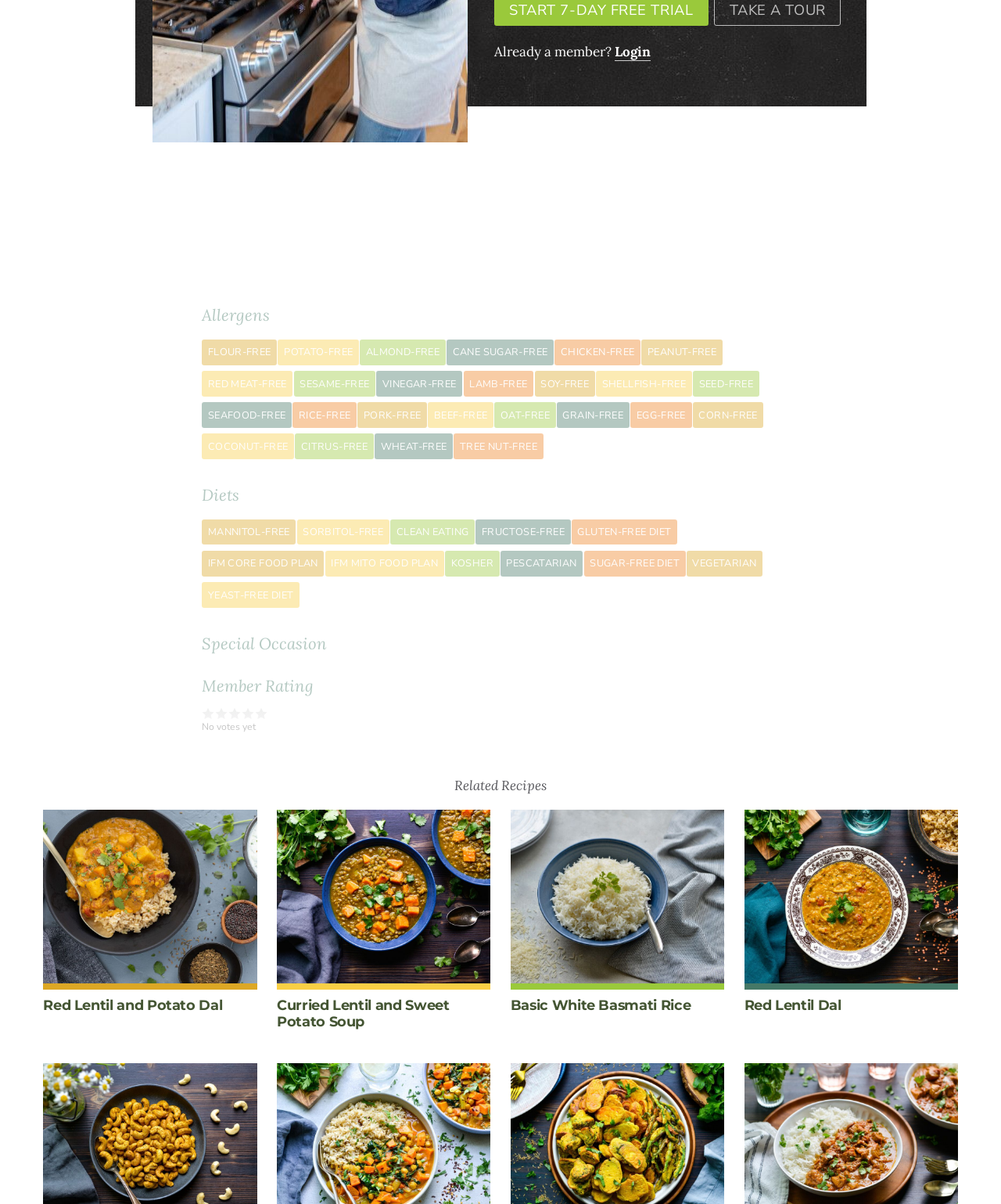Please examine the image and answer the question with a detailed explanation:
How many teaspoons of curry powder are required?

According to the ingredient list, 1 teaspoon of curry powder is required for the recipe.